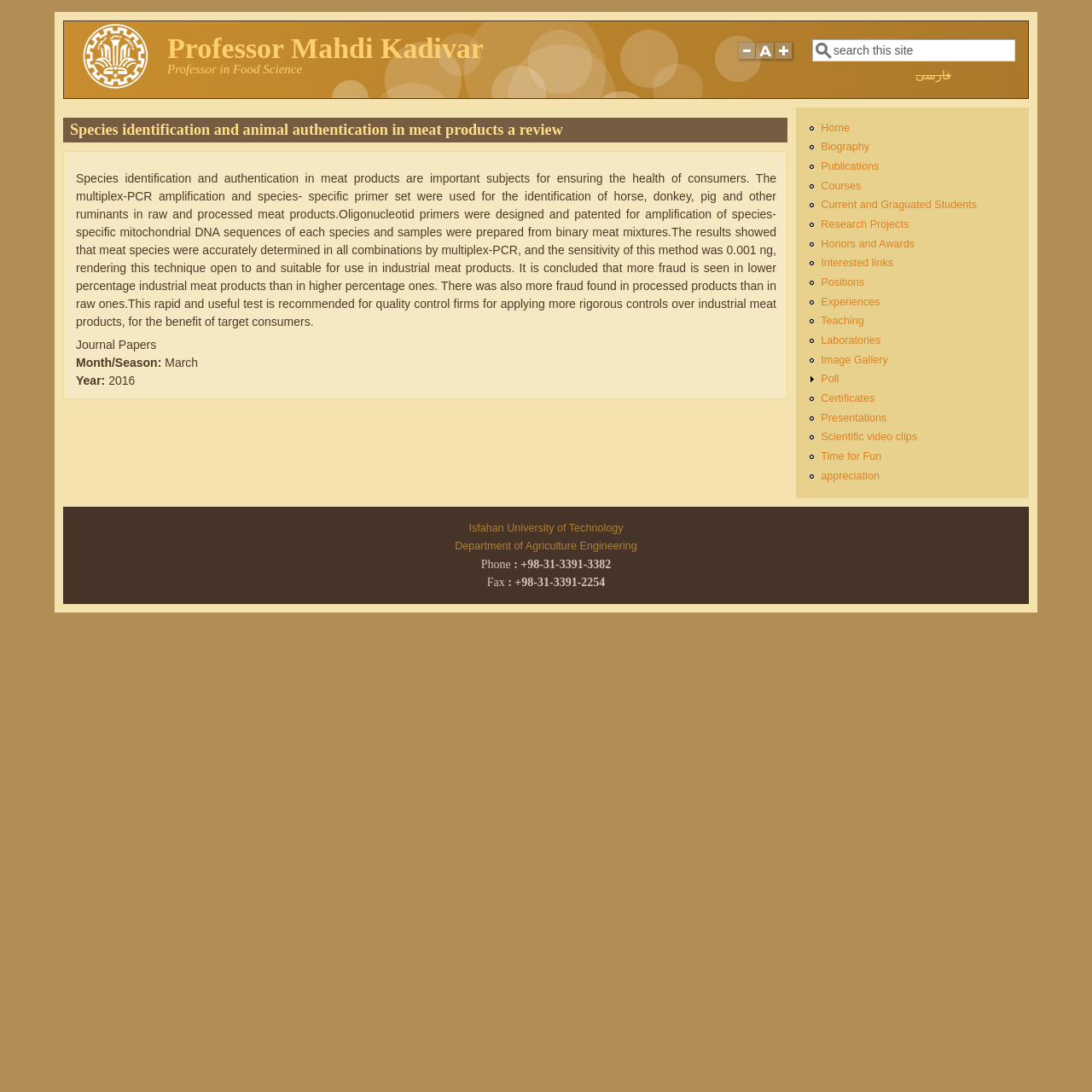What is the language of the 'فارسی' link? Using the information from the screenshot, answer with a single word or phrase.

Persian